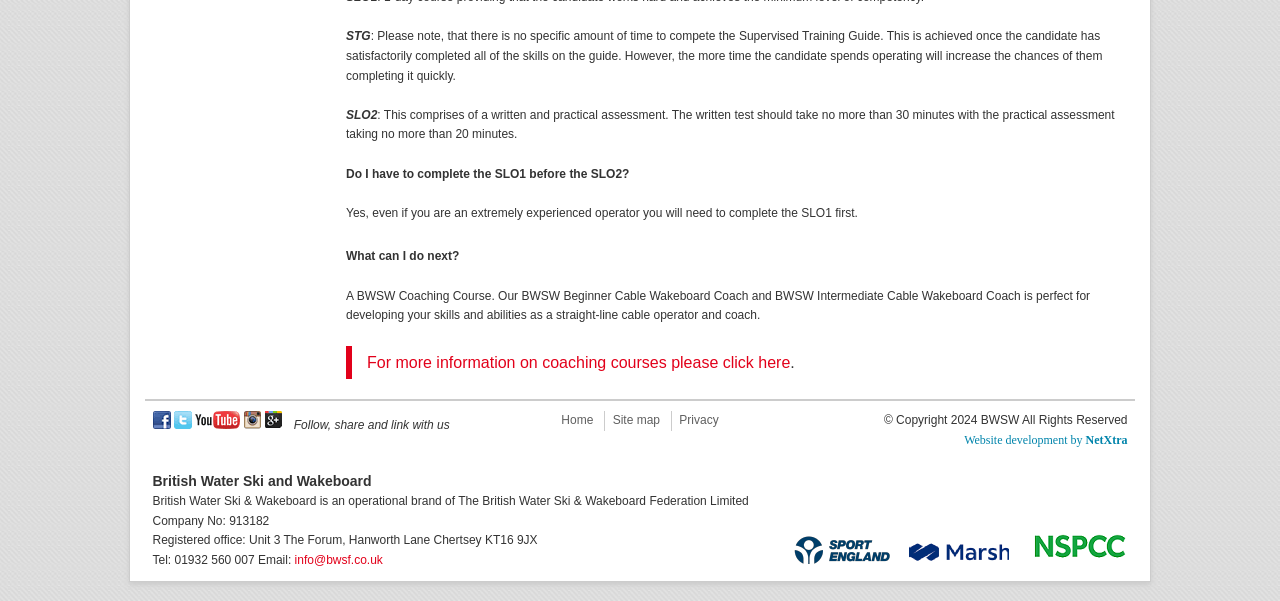Please find the bounding box coordinates of the clickable region needed to complete the following instruction: "Click on 'Home'". The bounding box coordinates must consist of four float numbers between 0 and 1, i.e., [left, top, right, bottom].

[0.439, 0.684, 0.464, 0.716]